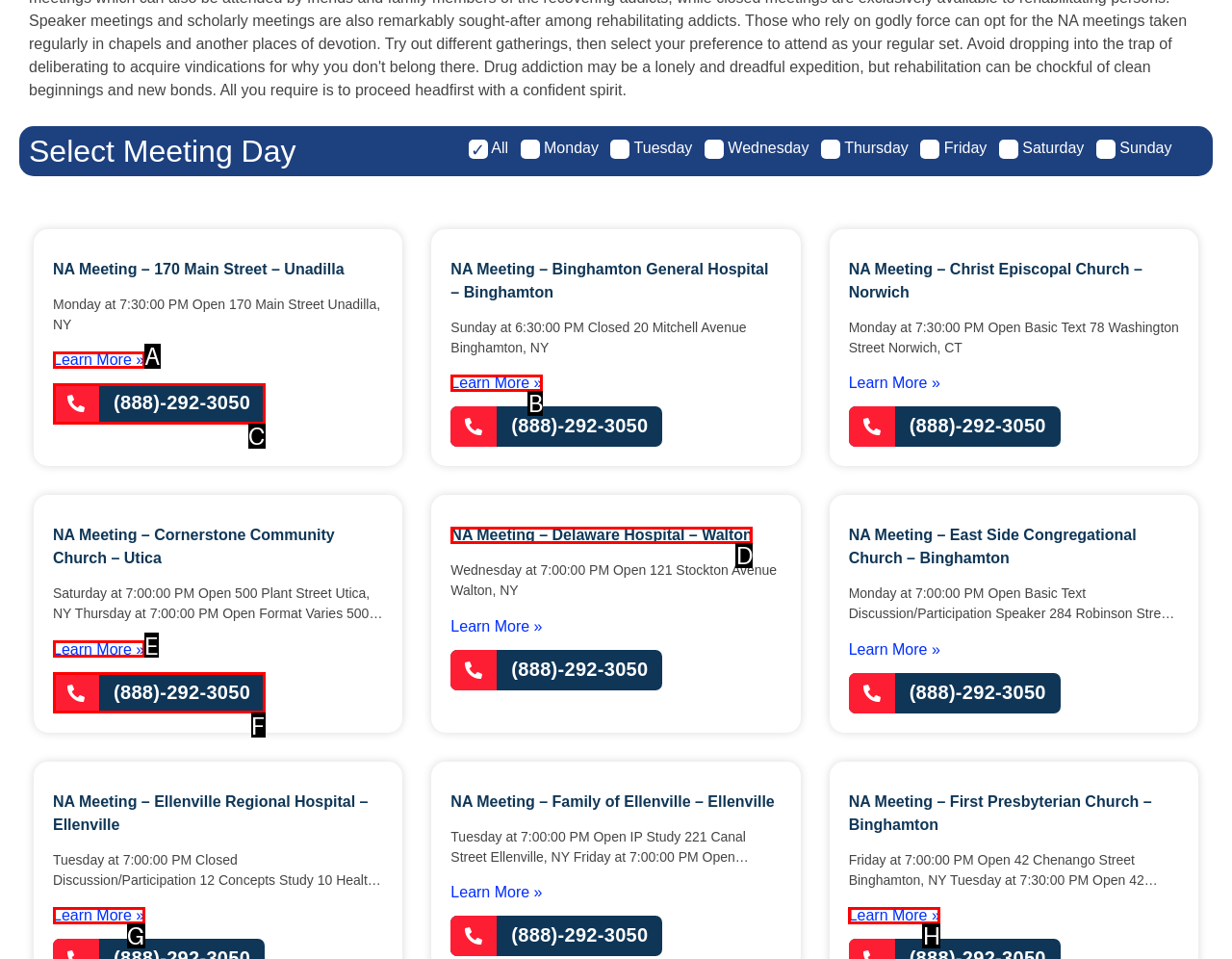Which HTML element should be clicked to complete the following task: Call (888)-292-3050?
Answer with the letter corresponding to the correct choice.

C